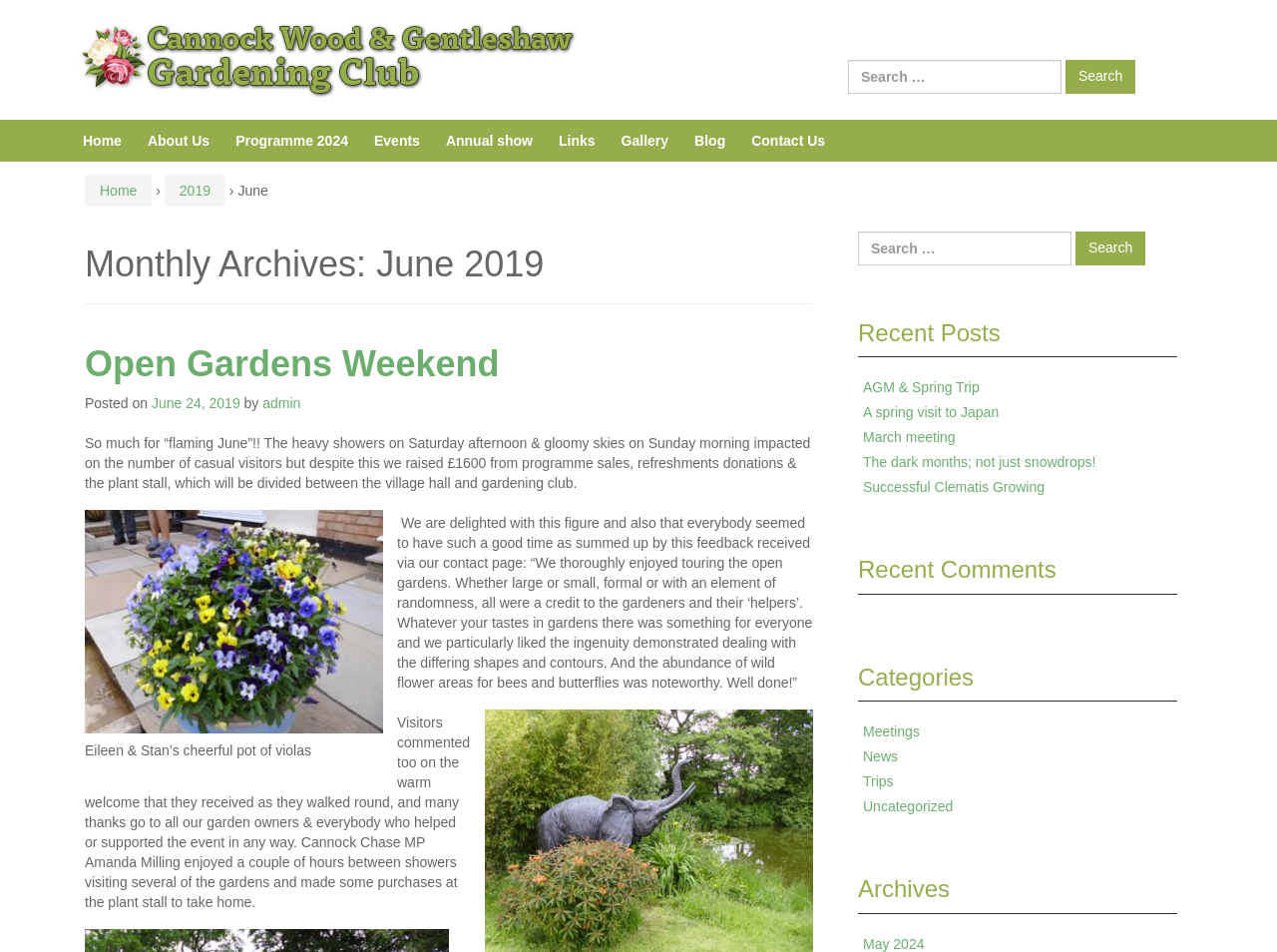Predict the bounding box of the UI element based on the description: "What Do Family Dentists Do?". The coordinates should be four float numbers between 0 and 1, formatted as [left, top, right, bottom].

None